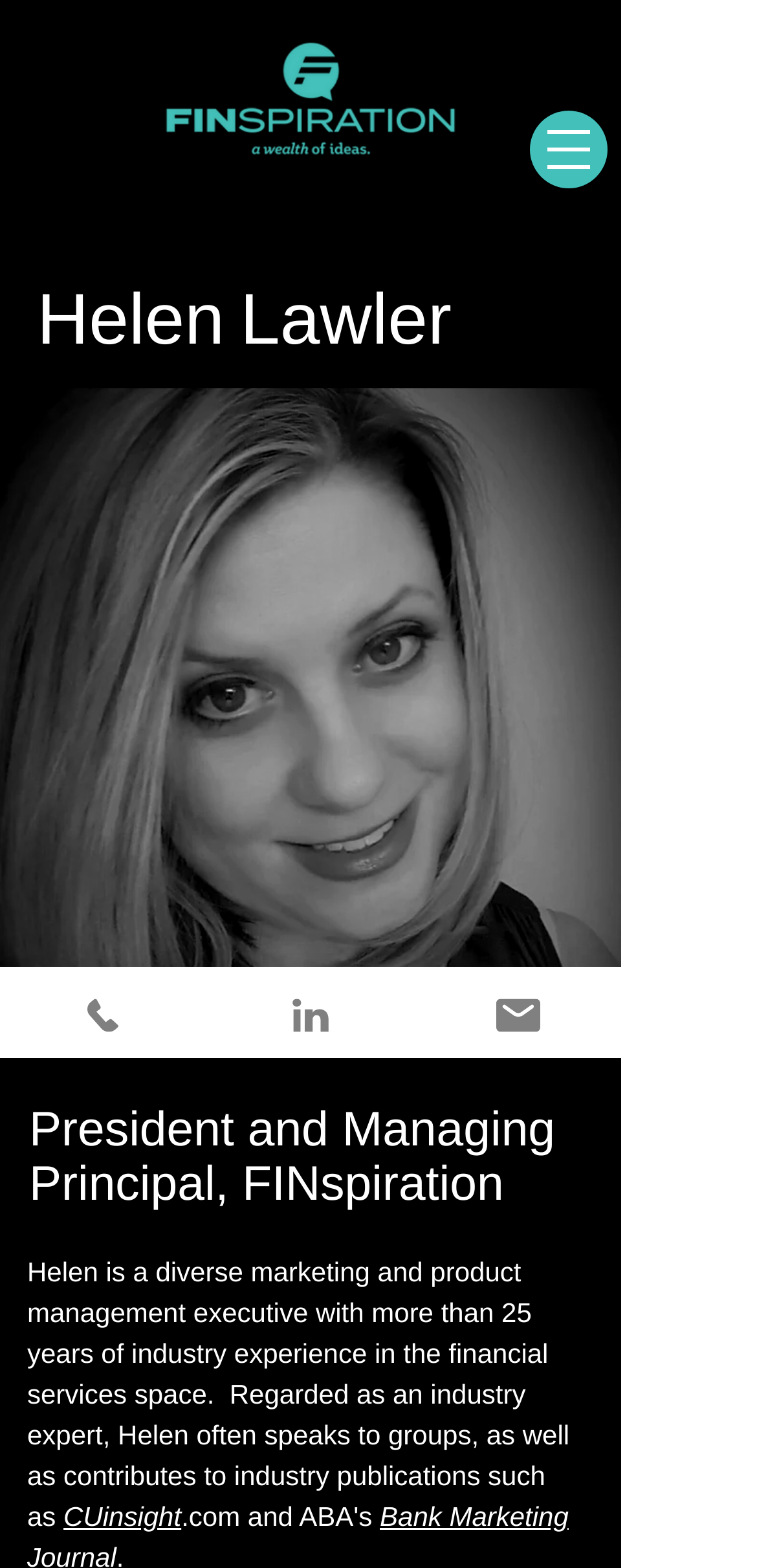Bounding box coordinates are given in the format (top-left x, top-left y, bottom-right x, bottom-right y). All values should be floating point numbers between 0 and 1. Provide the bounding box coordinate for the UI element described as: aria-label="Open navigation menu"

[0.7, 0.071, 0.803, 0.12]